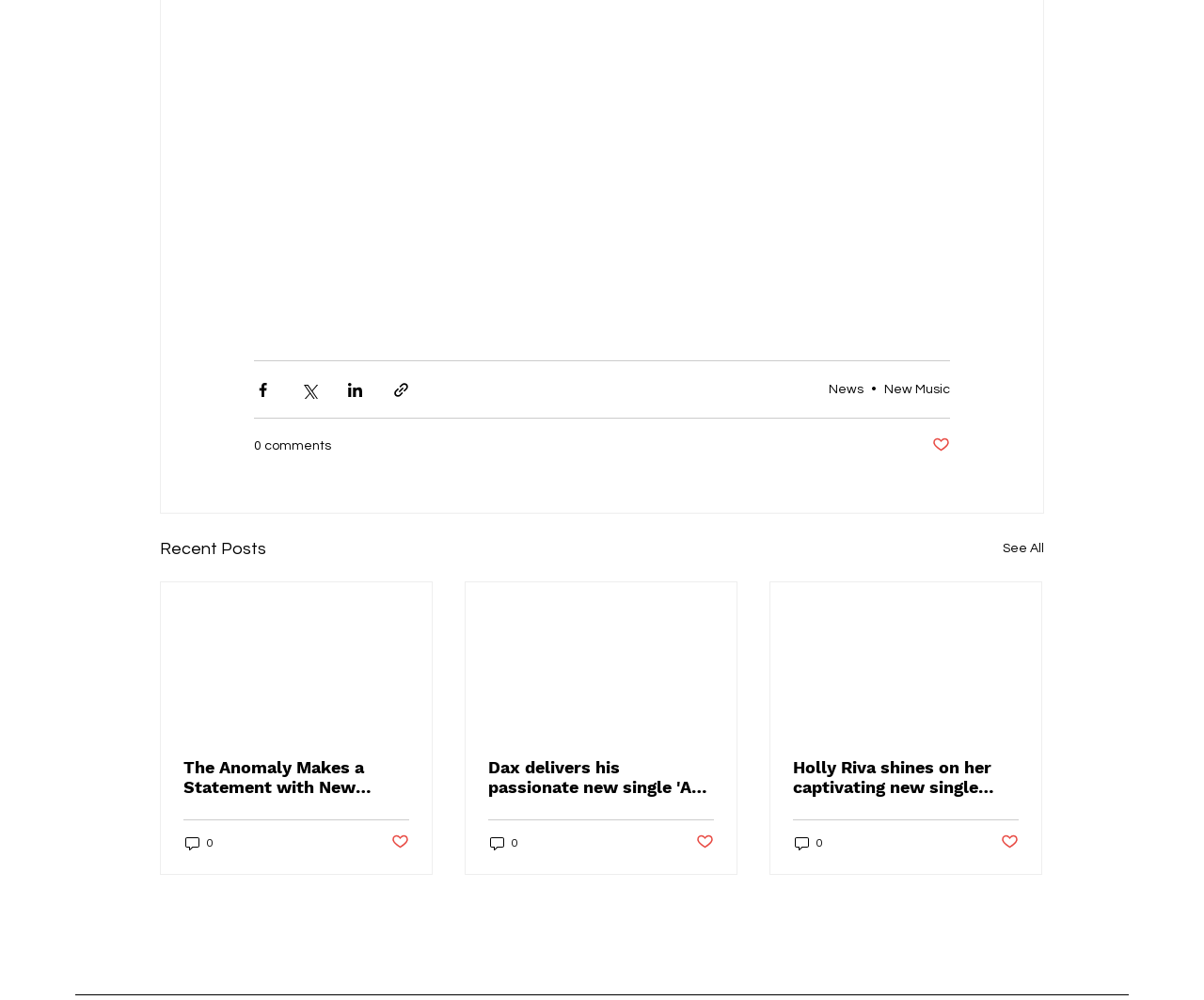Please provide the bounding box coordinates for the element that needs to be clicked to perform the instruction: "Read the article 'The Anomaly Makes a Statement with New Single 'Go!''". The coordinates must consist of four float numbers between 0 and 1, formatted as [left, top, right, bottom].

[0.152, 0.757, 0.34, 0.797]